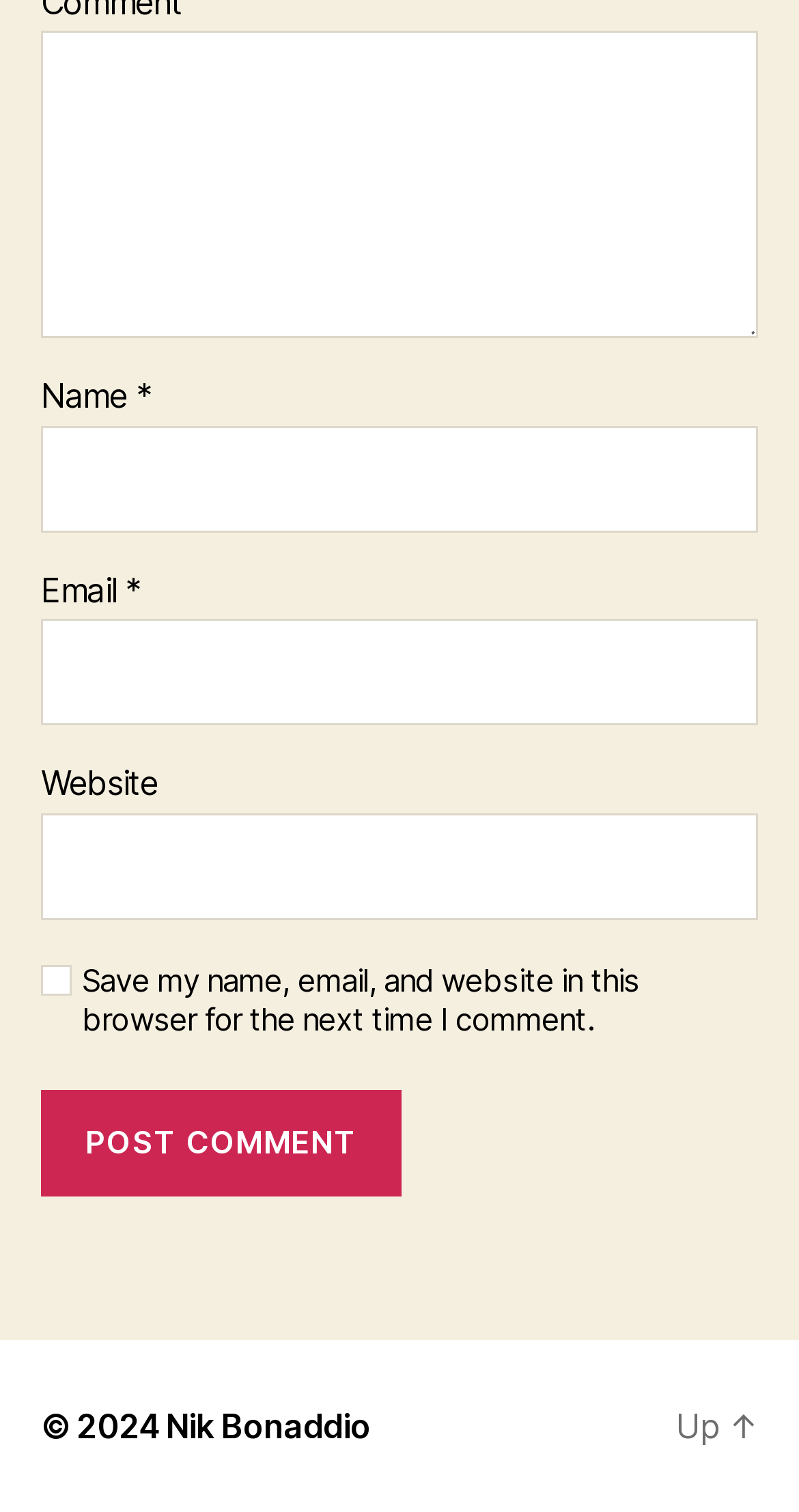Please identify the bounding box coordinates of the element I should click to complete this instruction: 'Input your email'. The coordinates should be given as four float numbers between 0 and 1, like this: [left, top, right, bottom].

[0.051, 0.41, 0.949, 0.48]